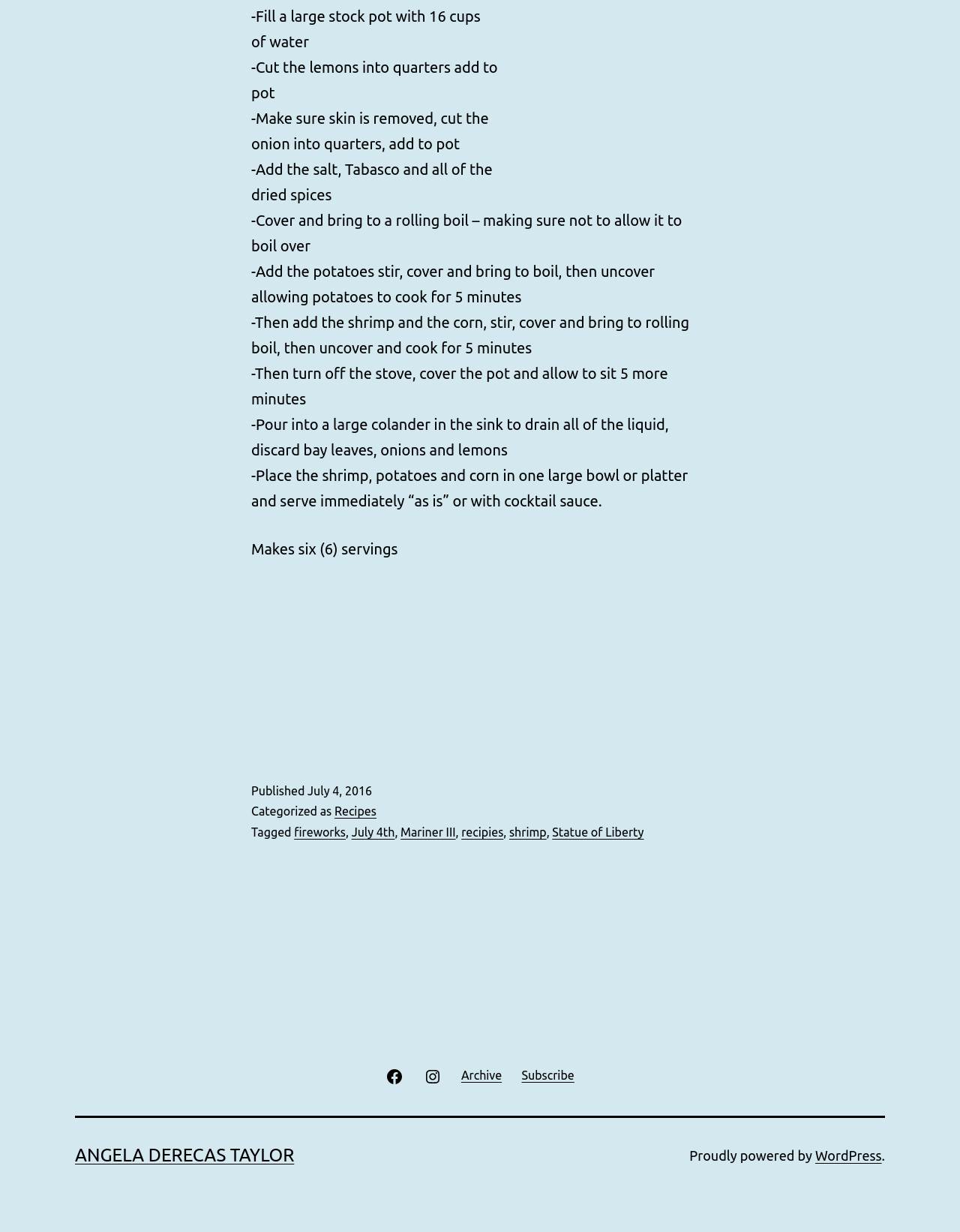Analyze the image and deliver a detailed answer to the question: What type of image is displayed on the webpage?

The webpage displays an image with the filename 'IMG_0973', but it does not provide any additional information about the content or subject of the image. Based on the context of the recipe, it is likely that the image is related to the dish being prepared.